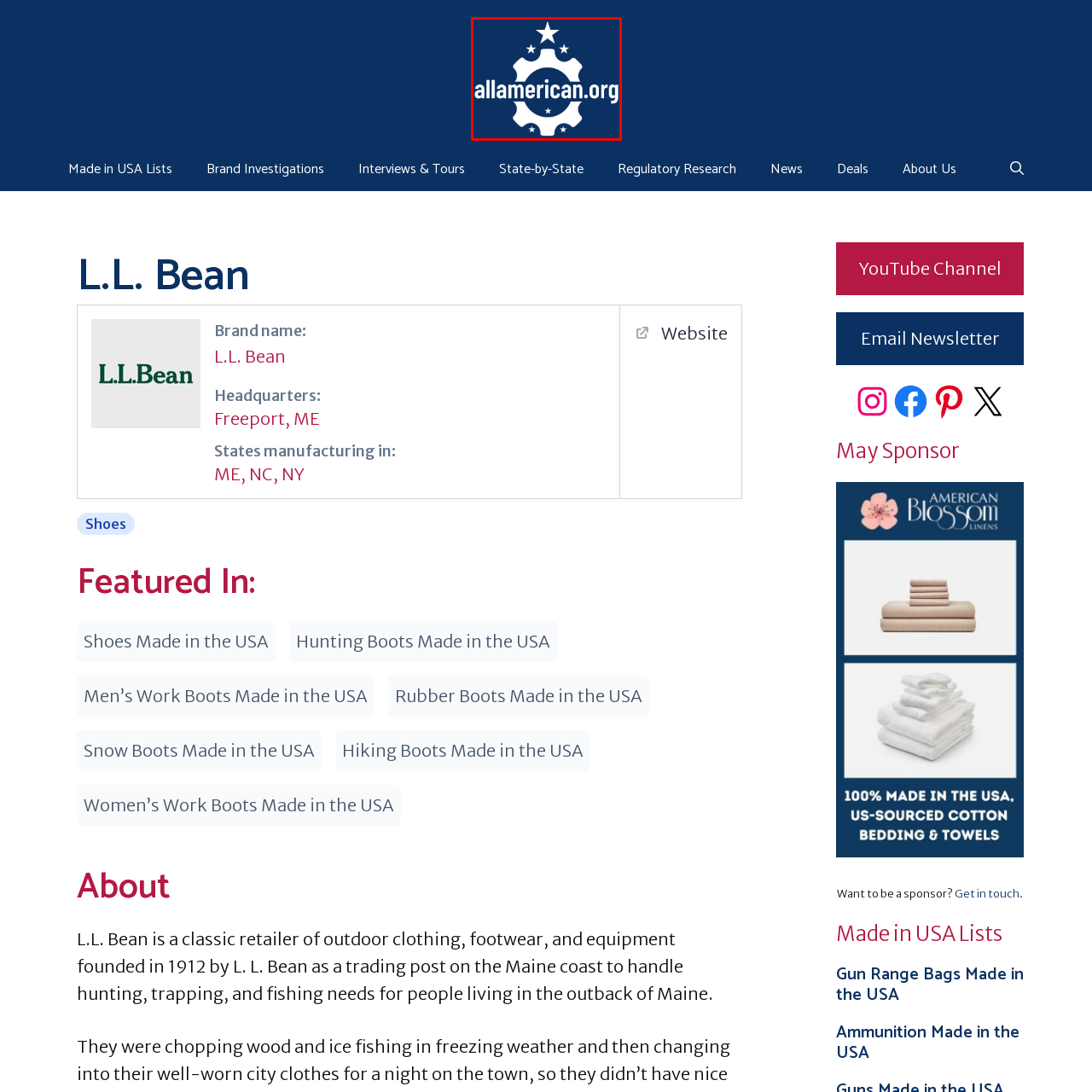What is the color of the text 'allamerican.org'?
Examine the content inside the red bounding box in the image and provide a thorough answer to the question based on that visual information.

The caption states that the text 'allamerican.org' is boldly inscribed at the center in white, making it easily readable and reinforcing the website's focus on promoting American-made products.